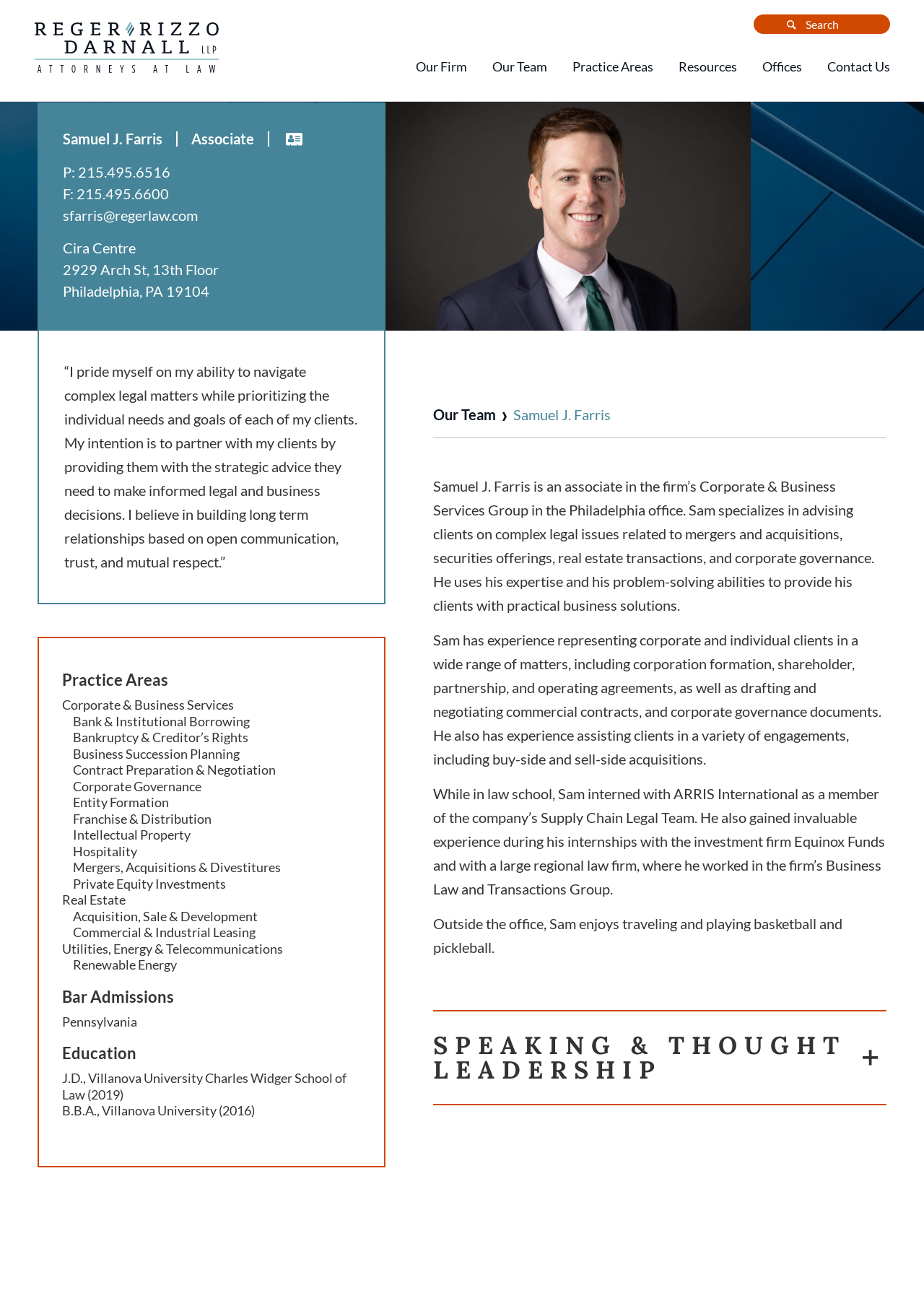Please locate the bounding box coordinates of the element that needs to be clicked to achieve the following instruction: "Visit the Philadelphia, PA office page". The coordinates should be four float numbers between 0 and 1, i.e., [left, top, right, bottom].

[0.821, 0.06, 0.945, 0.08]